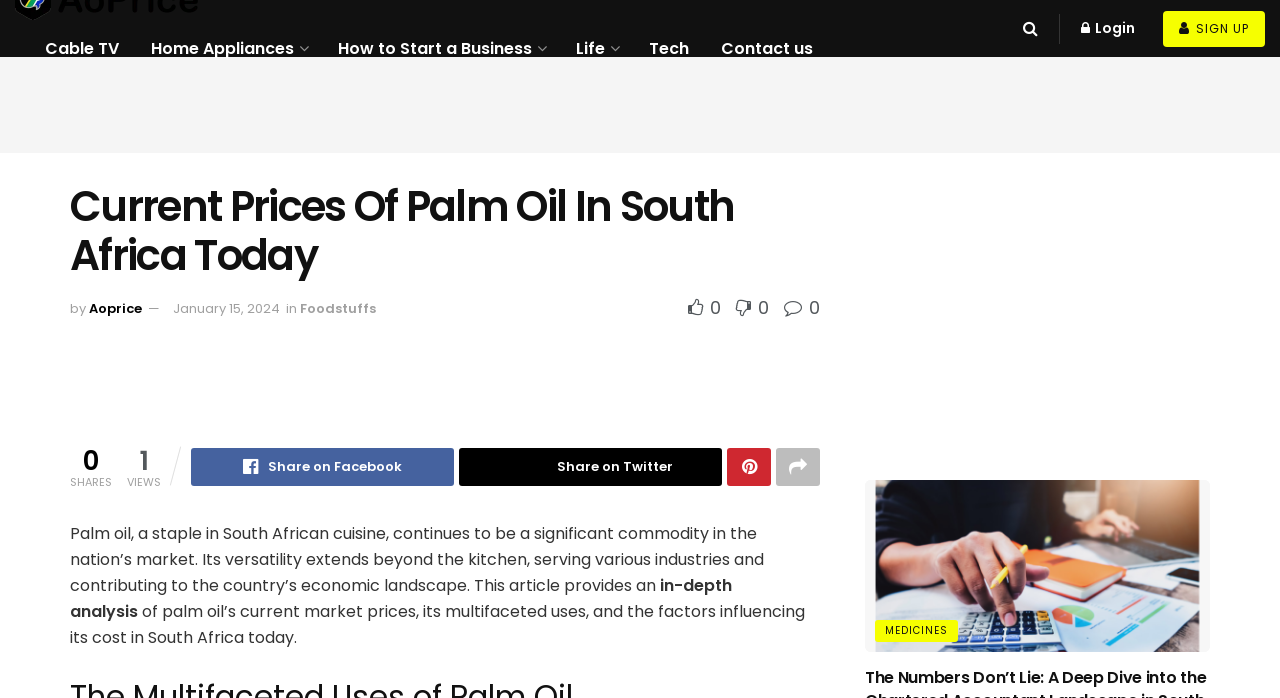Please find the bounding box coordinates for the clickable element needed to perform this instruction: "Click on the 'Share on Facebook' button".

[0.149, 0.641, 0.355, 0.696]